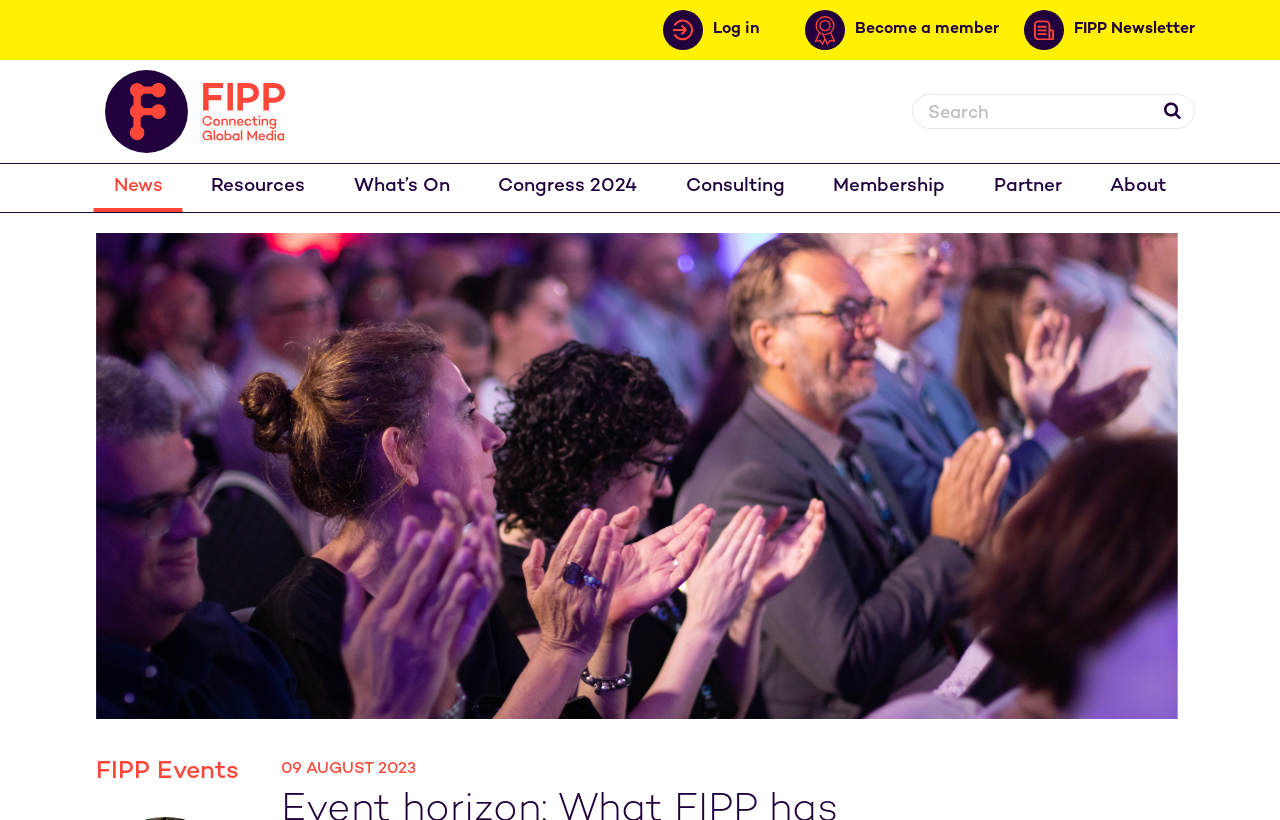Please predict the bounding box coordinates (top-left x, top-left y, bottom-right x, bottom-right y) for the UI element in the screenshot that fits the description: parent_node: Bitcoin

None